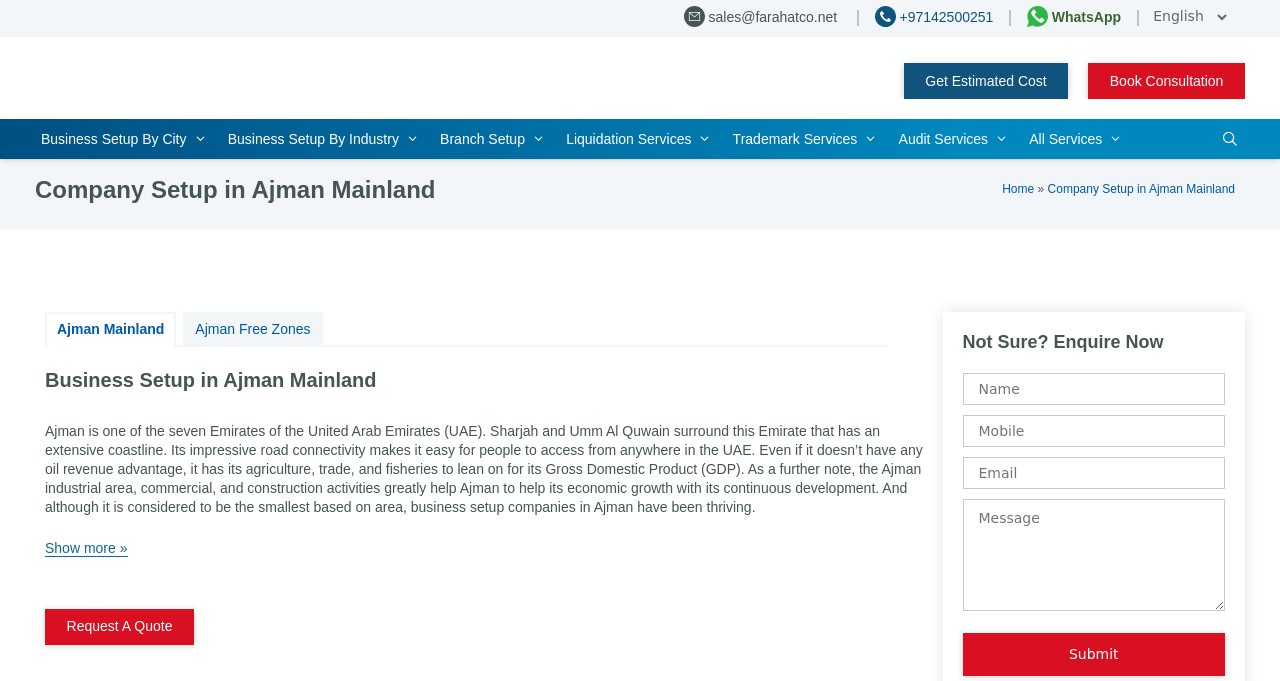Carefully examine the image and provide an in-depth answer to the question: What can be done on the webpage to get more information?

The webpage provides an option to 'Enquire Now' or 'Request A Quote' for those who are not sure about the business setup process in Ajman. This can be done by filling out the required information in the respective forms.